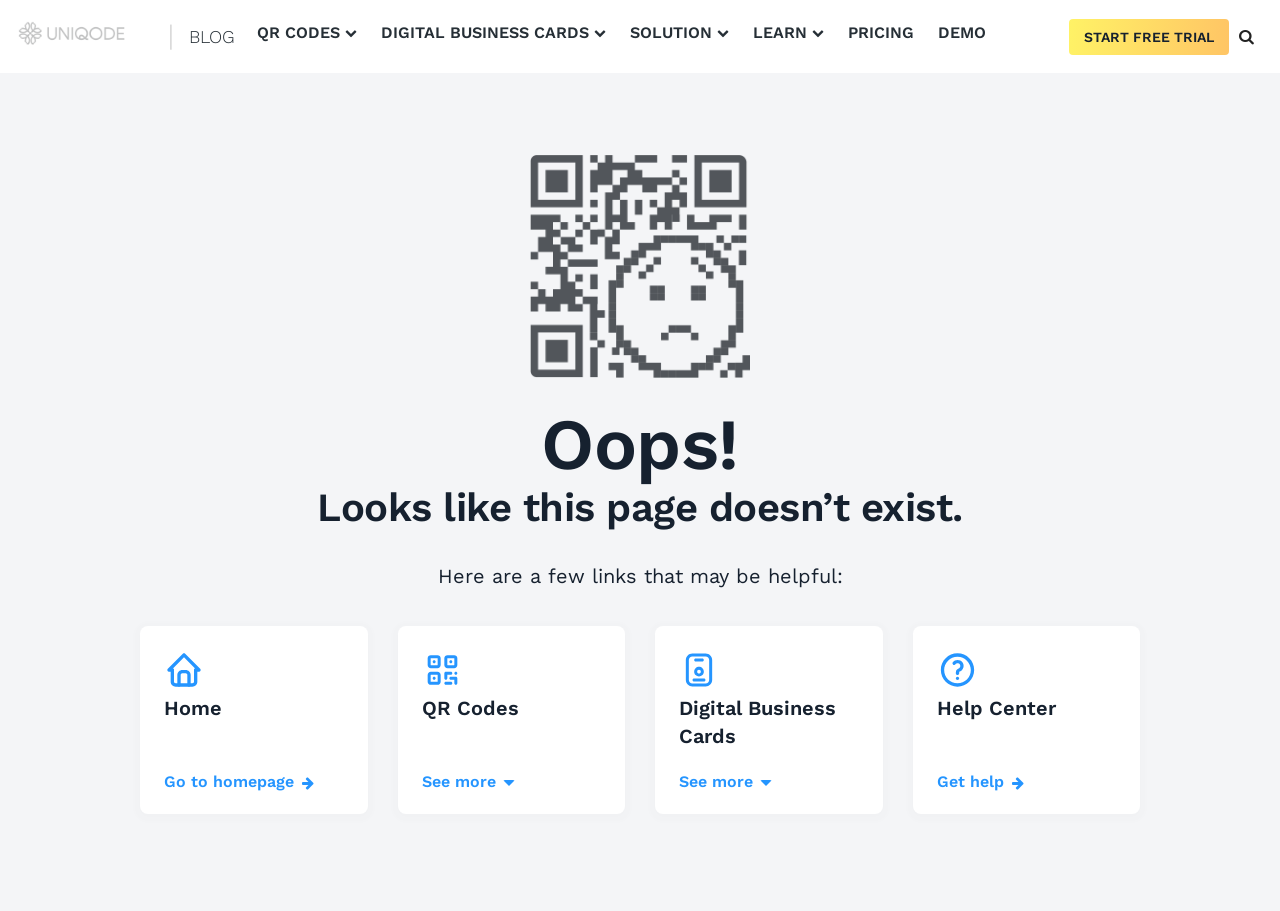Use the details in the image to answer the question thoroughly: 
What is the company name of the proximity marketing company?

The company name can be found in the top-left corner of the webpage, where it says 'Uniqode (formerly Beaconstac) - A Proximity Marketing Company - Beacons | NFC | QR Codes'.